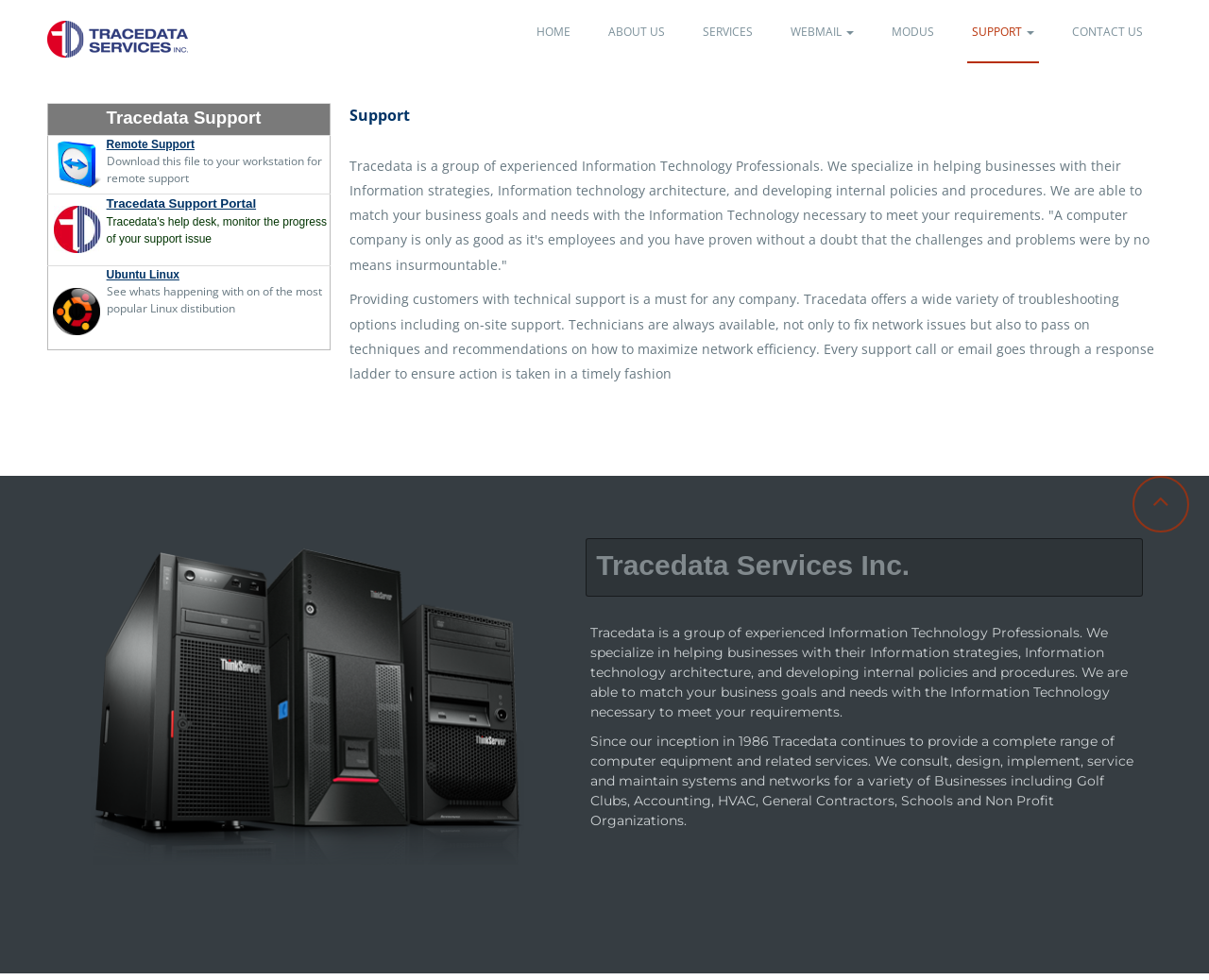Refer to the image and provide an in-depth answer to the question: 
What is the purpose of the Tracedata Support Portal?

The Tracedata Support Portal is a help desk where customers can monitor the progress of their support issues, as mentioned in the table on the webpage.